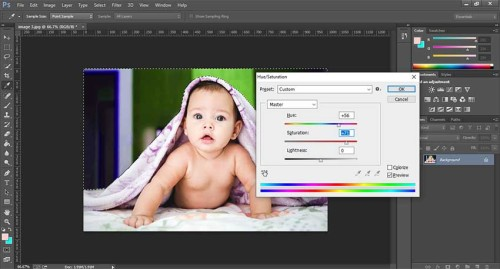Write a descriptive caption for the image, covering all notable aspects.

The image illustrates a step in the process of using Adobe Photoshop to modify the background color of an image. It features a baby with a curious expression, wrapped in a blanket, while the interface of Photoshop is prominently displayed. In the foreground, a "Hue/Saturation" dialog box is open, showcasing options for adjusting the color properties of the image. 

The key settings highlighted in this dialog include sliders for adjusting "Lightness," "Saturation," and "Hue," allowing users to customize the overall appearance of the colors in their photo. This step emphasizes changing the background color, a common technique among graphic designers and photographers to enhance the visual appeal of images. It suggests the user might be preparing to start modifying their background to achieve a colorful effect, with instructions to press "Ctrl+U" to open the menu for further adjustments.